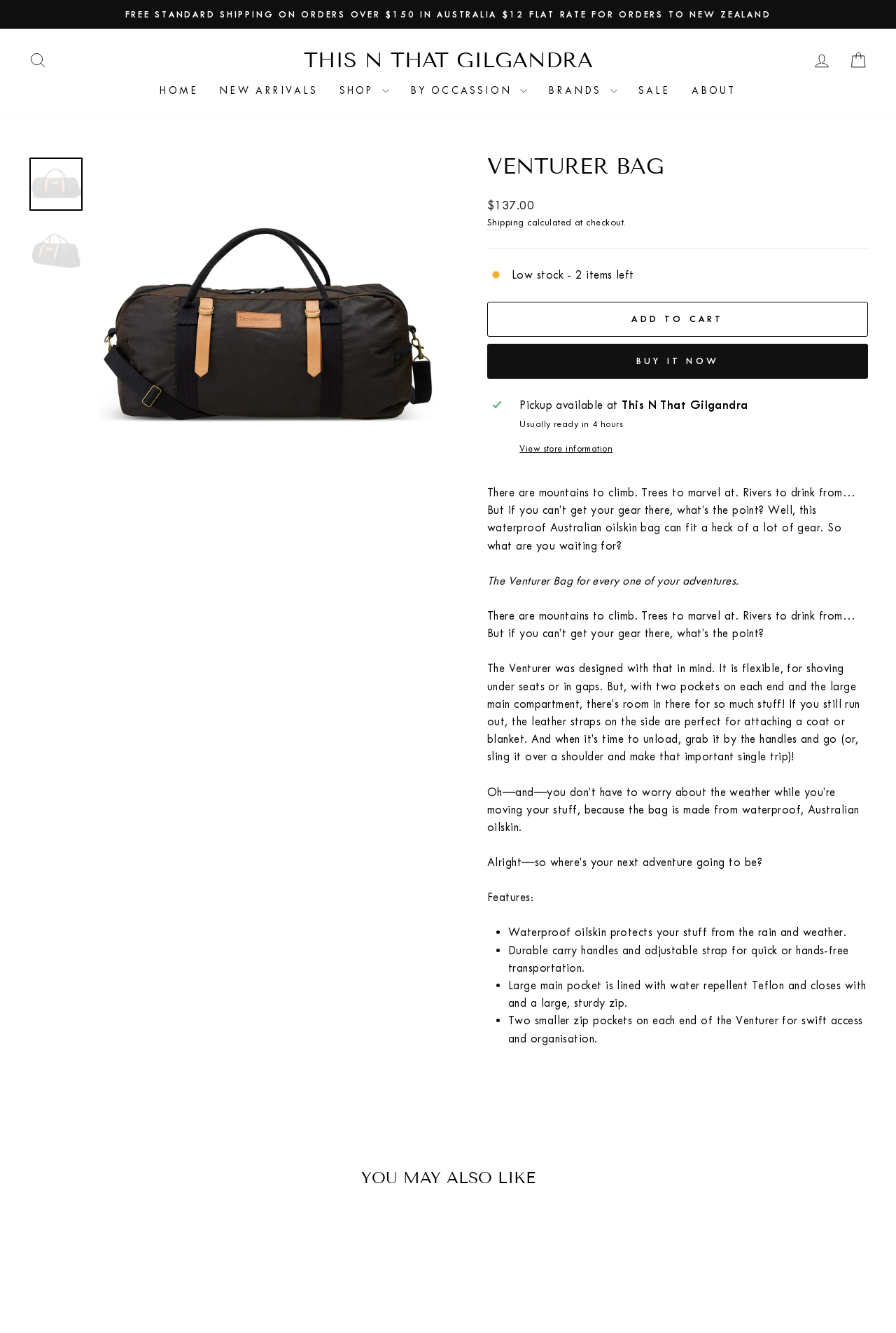Extract the bounding box coordinates of the UI element described by: "This N That Gilgandra". The coordinates should include four float numbers ranging from 0 to 1, e.g., [left, top, right, bottom].

[0.339, 0.037, 0.661, 0.053]